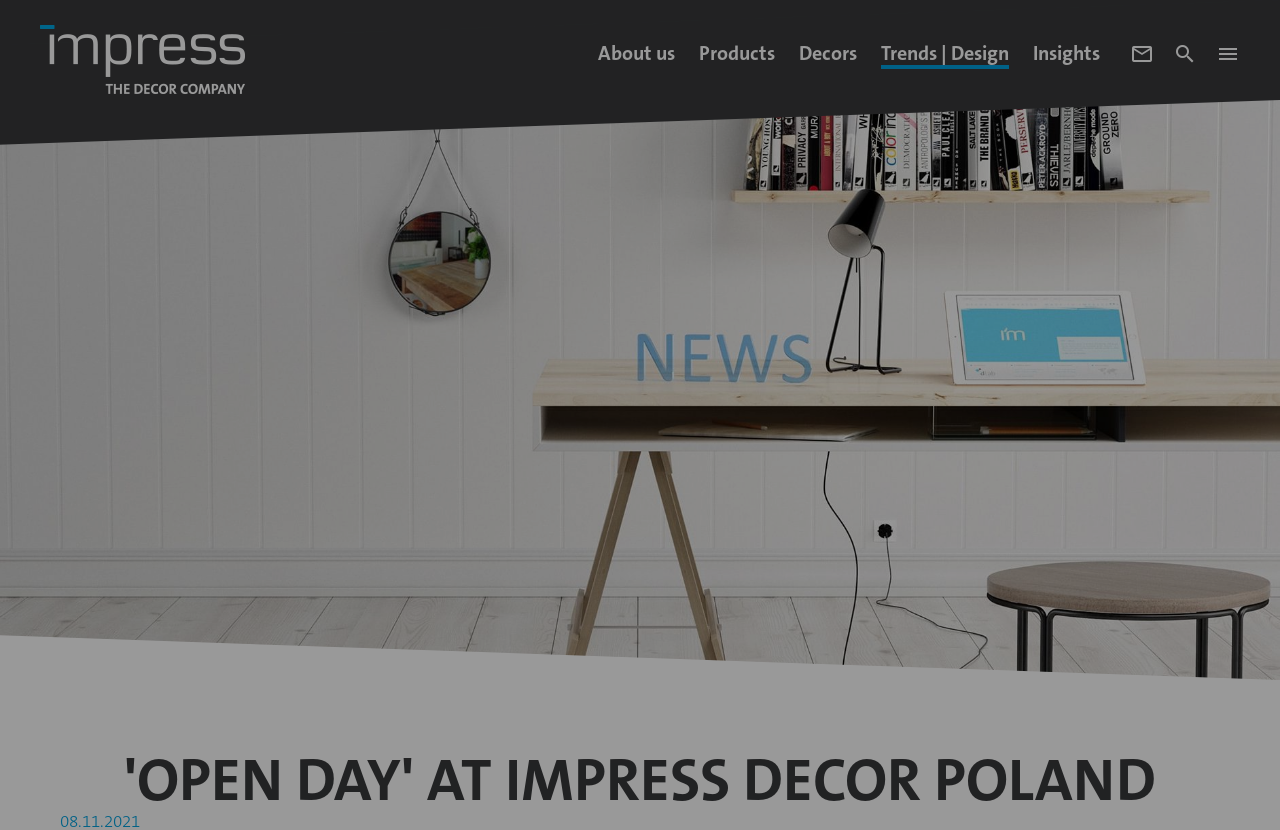Using the provided element description: "Imagine... your World", determine the bounding box coordinates of the corresponding UI element in the screenshot.

[0.708, 0.177, 0.829, 0.204]